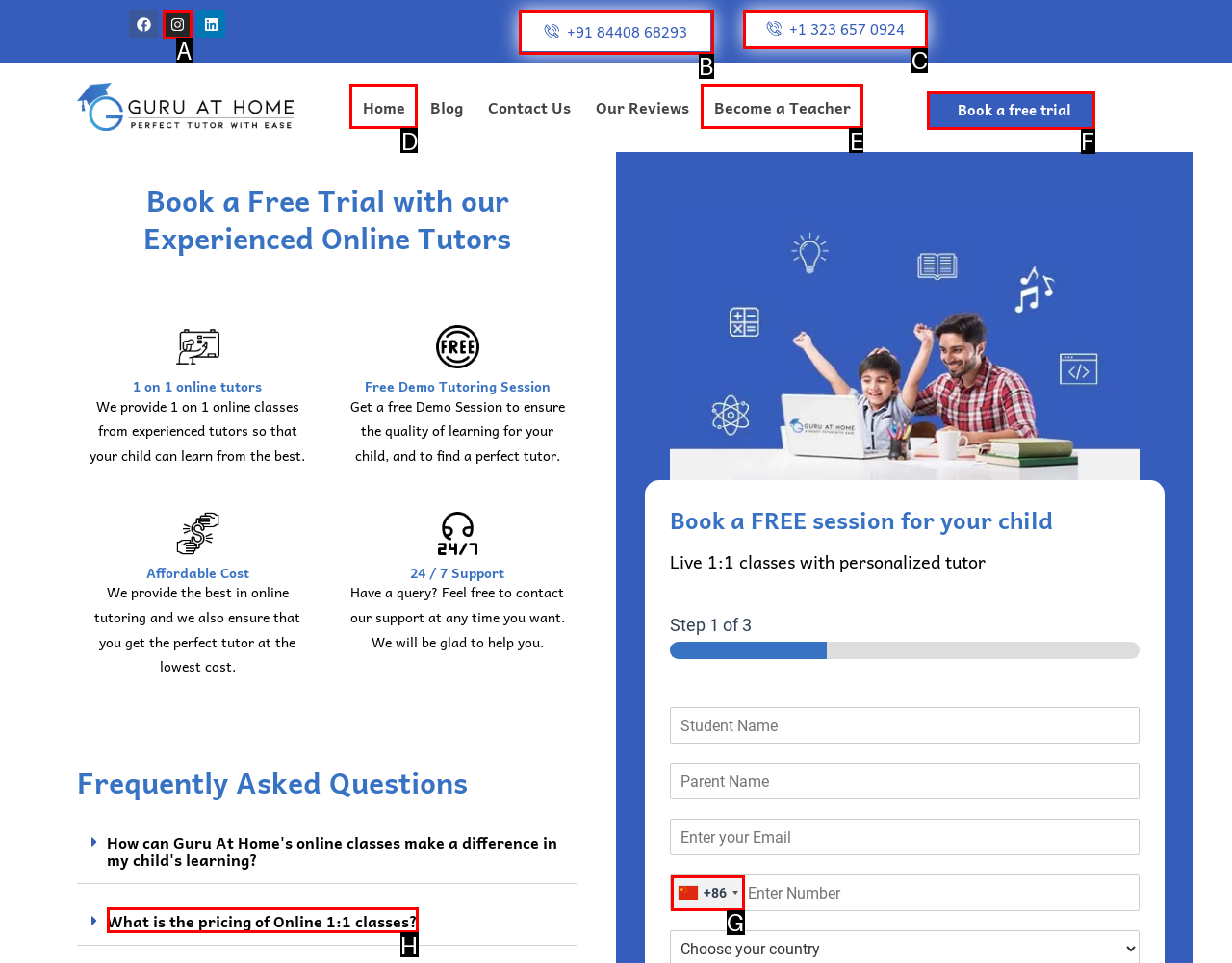Using the element description: +91 84408 68293, select the HTML element that matches best. Answer with the letter of your choice.

B